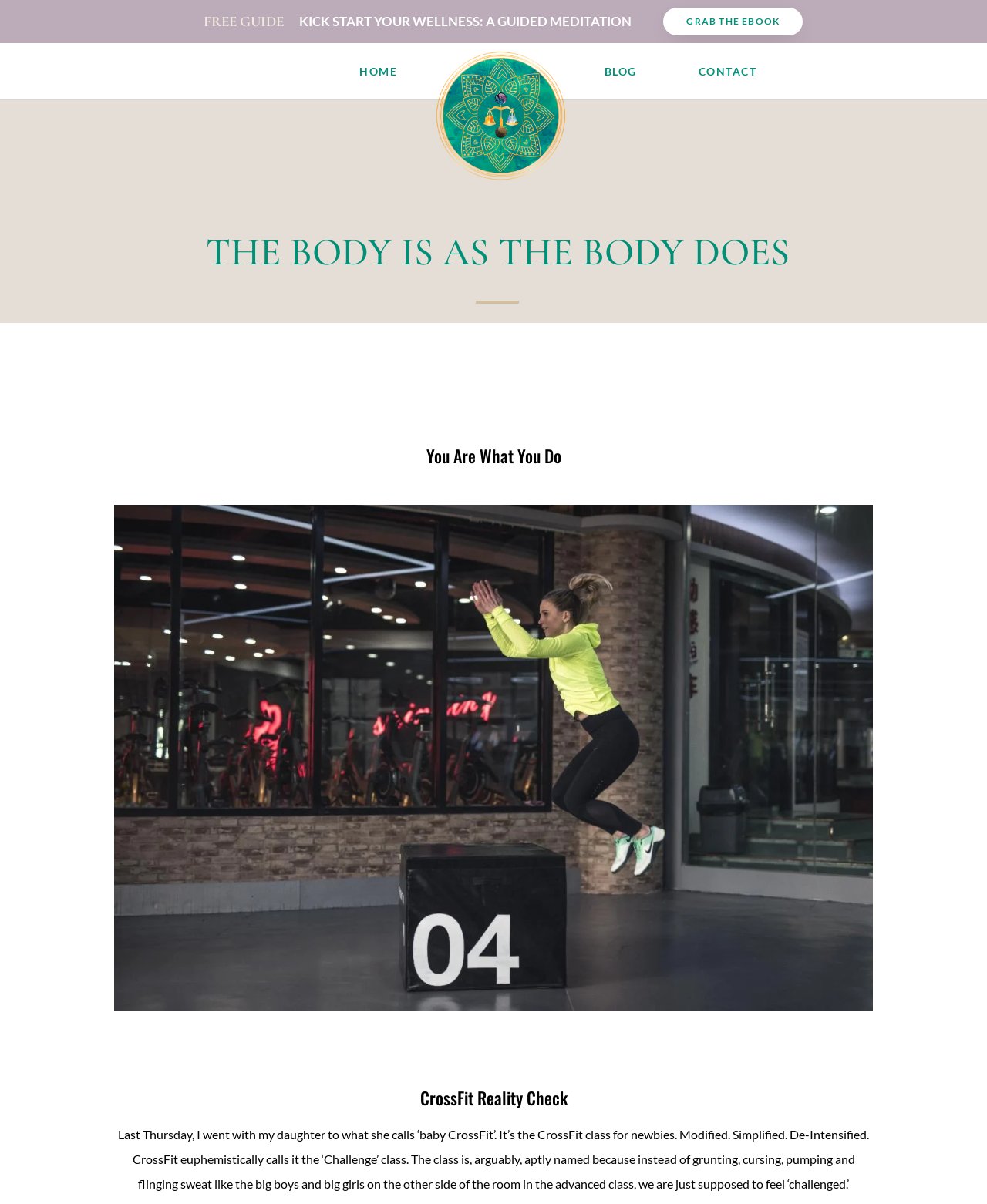From the element description: "Contact", extract the bounding box coordinates of the UI element. The coordinates should be expressed as four float numbers between 0 and 1, in the order [left, top, right, bottom].

[0.708, 0.046, 0.767, 0.072]